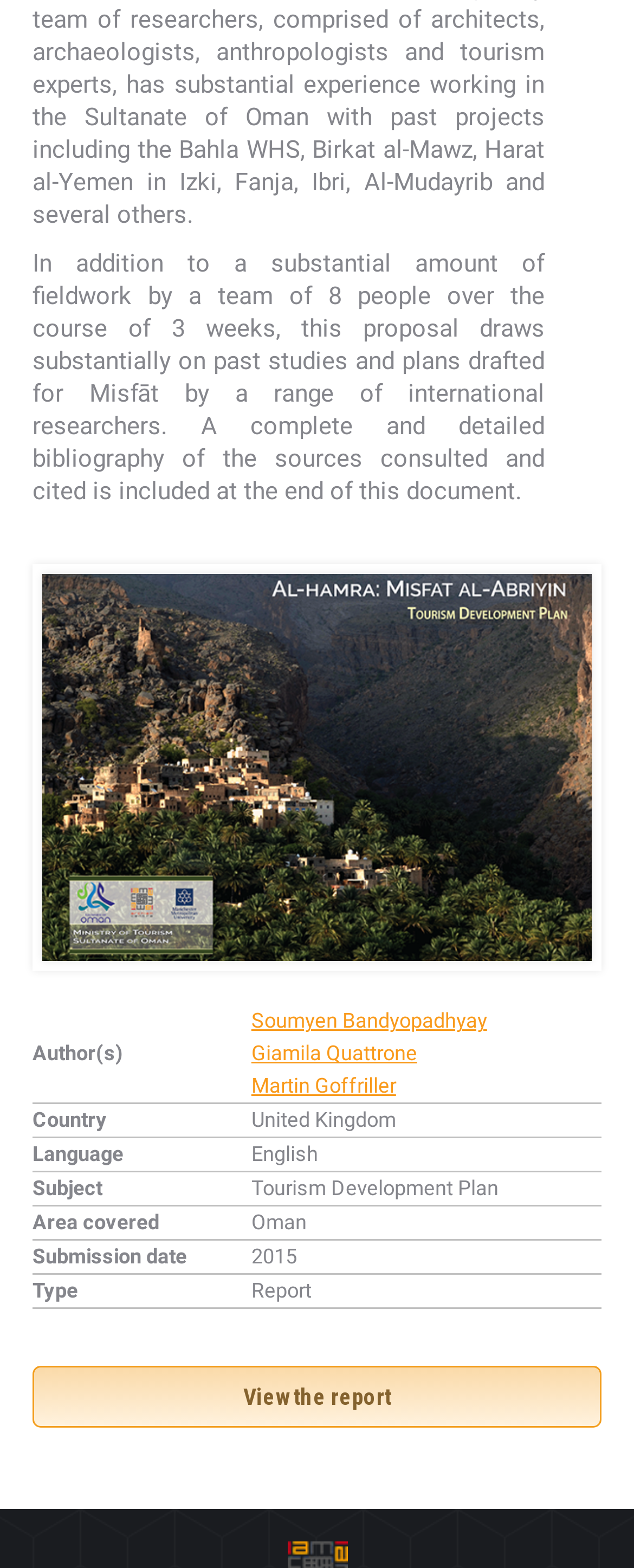Identify the bounding box coordinates for the UI element described as follows: View the report. Use the format (top-left x, top-left y, bottom-right x, bottom-right y) and ensure all values are floating point numbers between 0 and 1.

[0.051, 0.872, 0.949, 0.911]